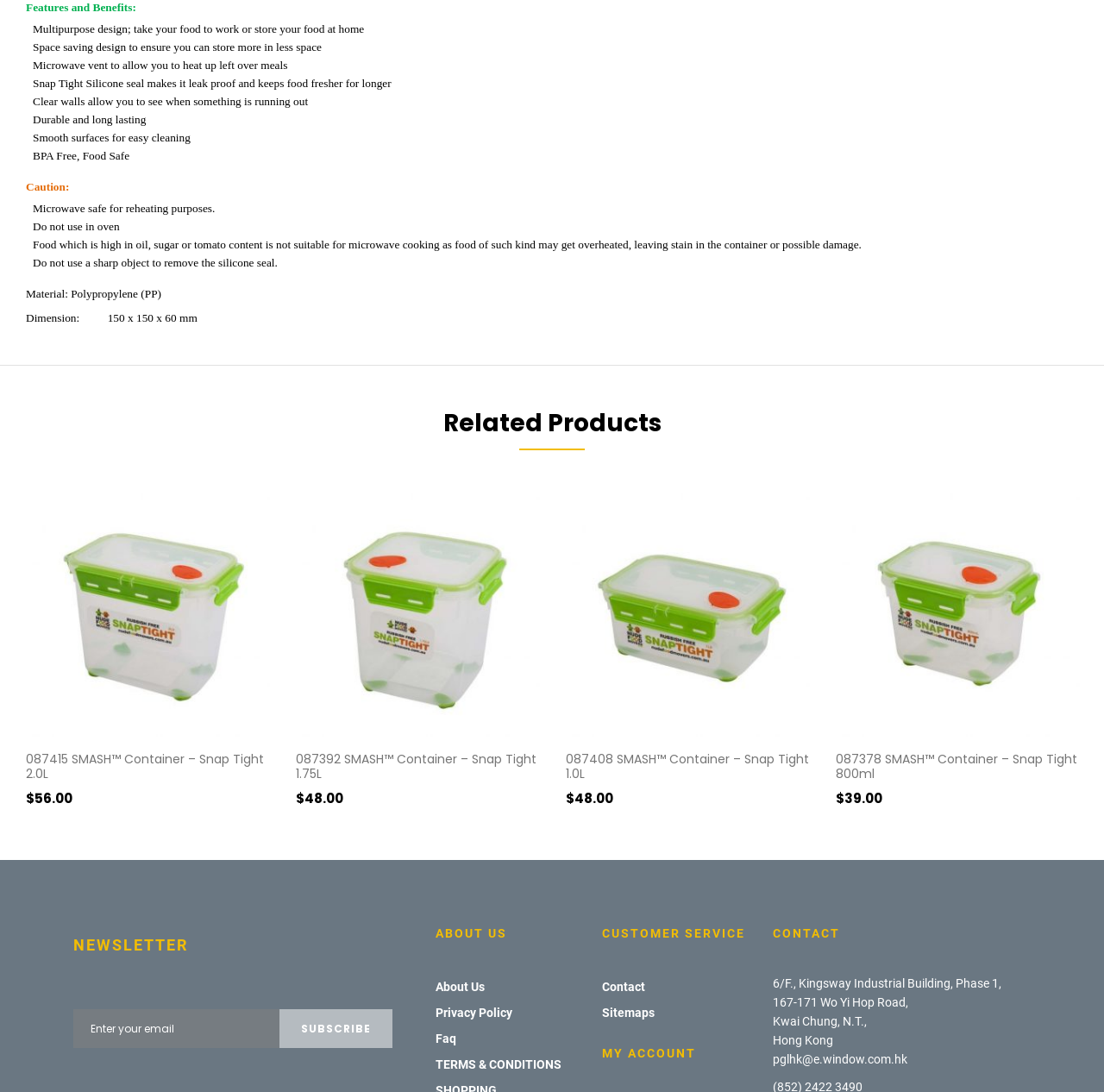Identify the bounding box coordinates of the region that needs to be clicked to carry out this instruction: "Enter your email". Provide these coordinates as four float numbers ranging from 0 to 1, i.e., [left, top, right, bottom].

[0.066, 0.924, 0.253, 0.96]